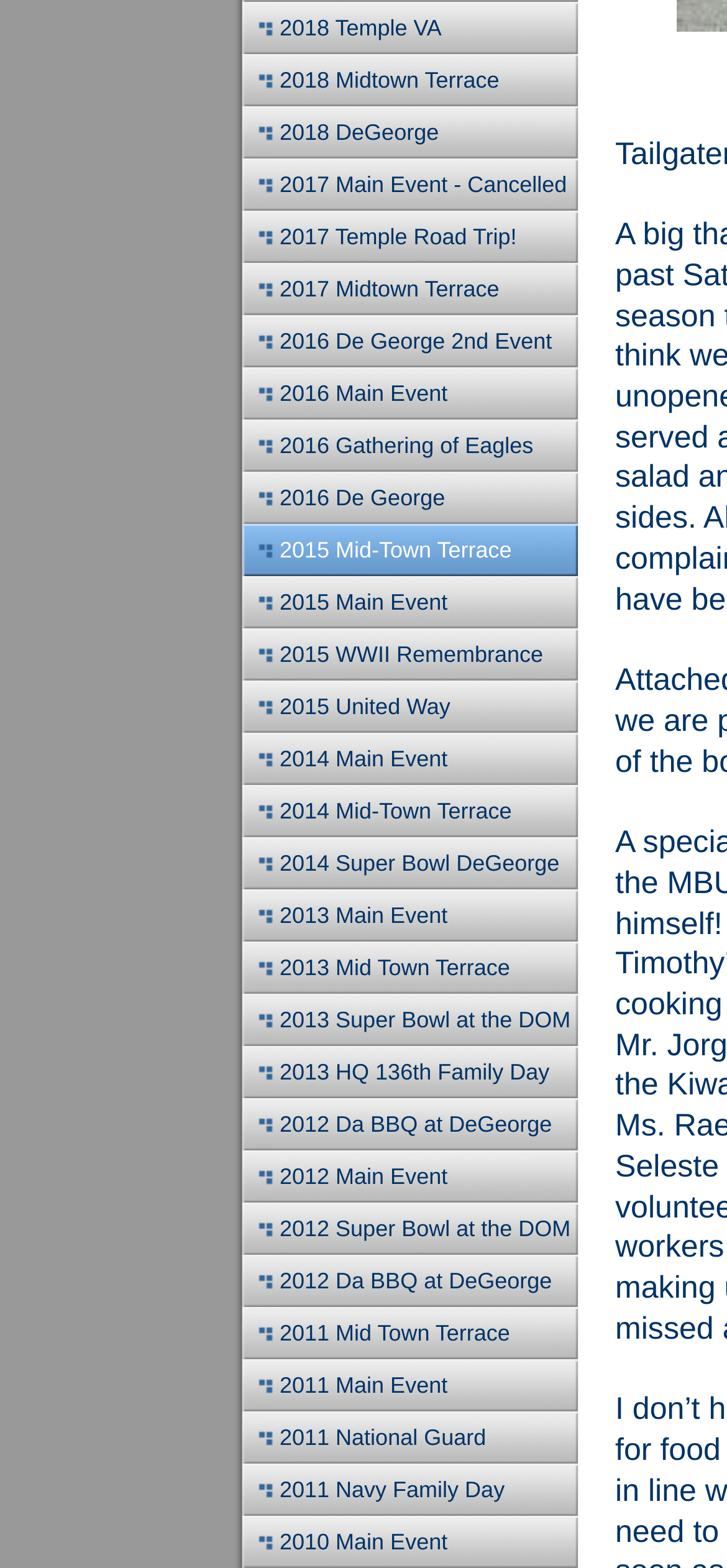Identify the bounding box coordinates of the element that should be clicked to fulfill this task: "visit 2011 Navy Family Day". The coordinates should be provided as four float numbers between 0 and 1, i.e., [left, top, right, bottom].

[0.333, 0.933, 0.795, 0.967]